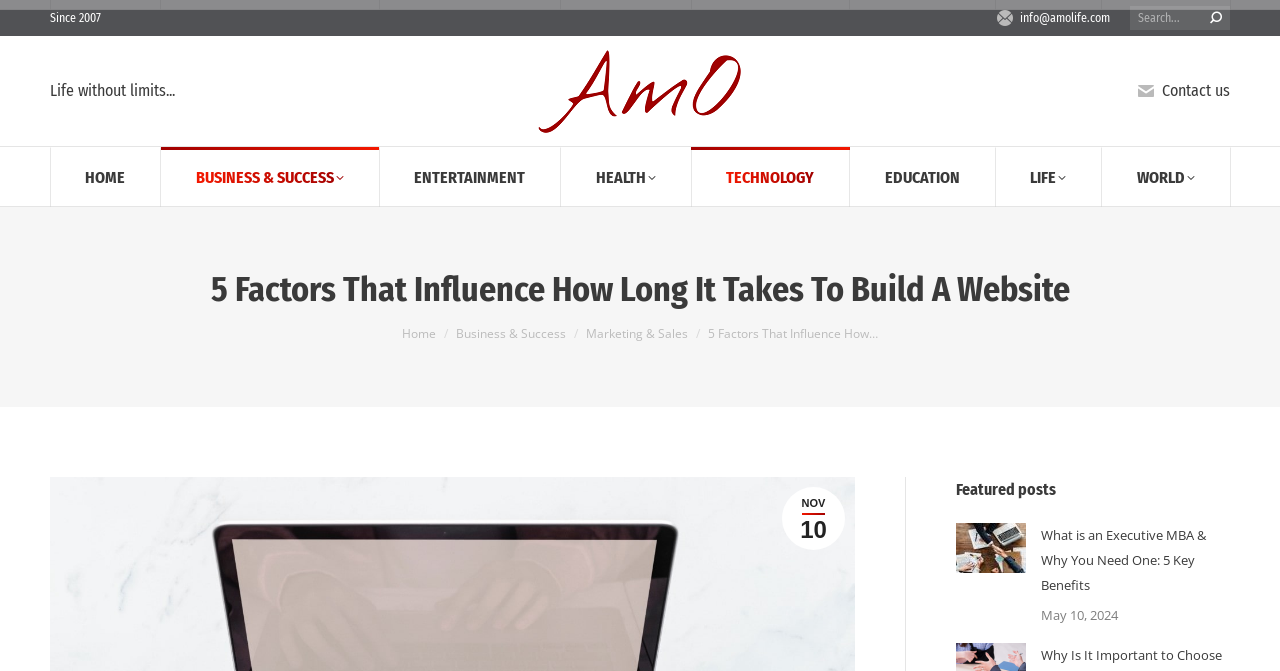Please find the top heading of the webpage and generate its text.

5 Factors That Influence How Long It Takes To Build A Website